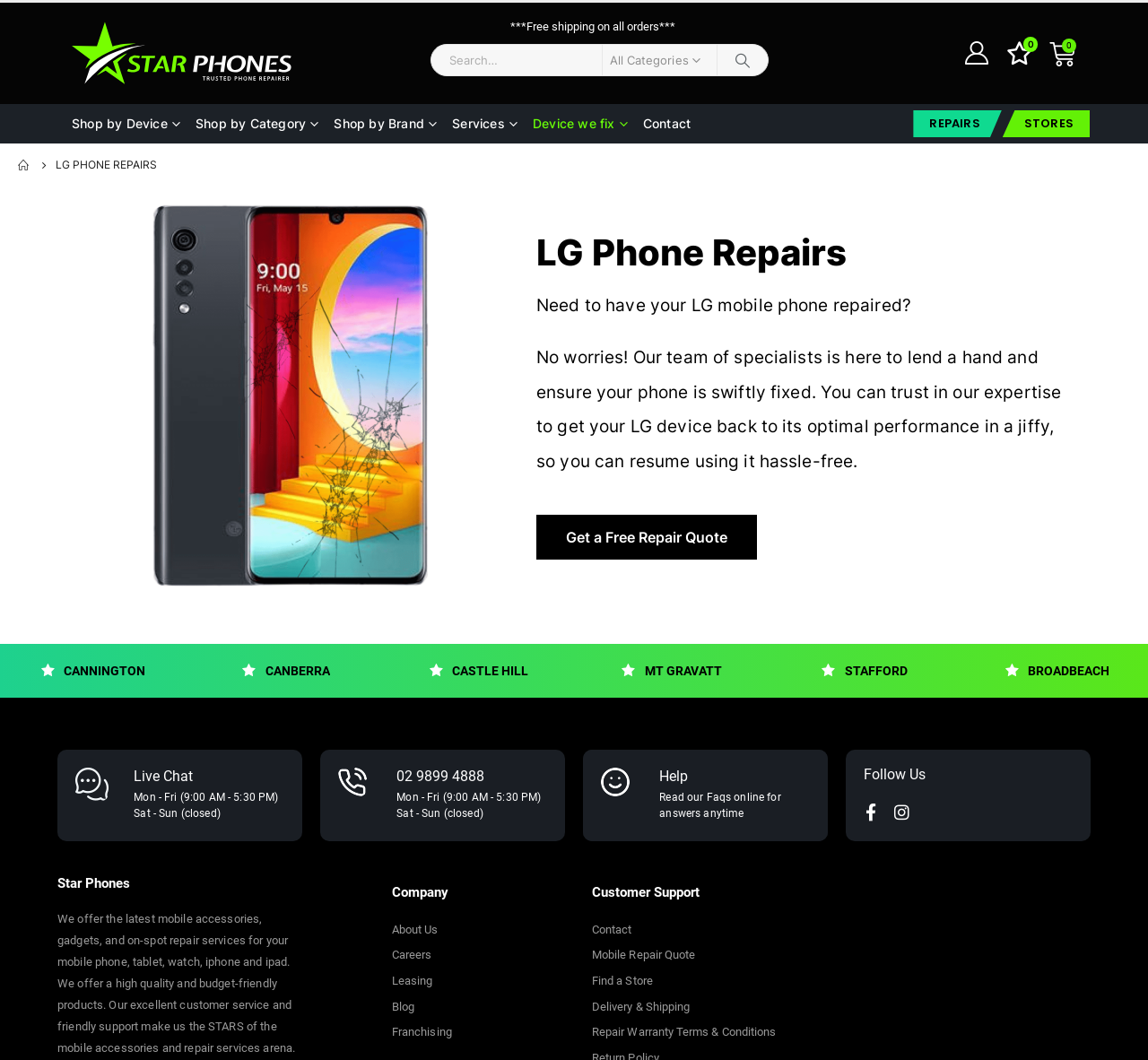Give a detailed account of the webpage.

This webpage is about LG phone repairs, with the title "LG Phone Repairs" and a meta description that reads "Need to have your LG mobile phone repaired? No worries! Our team of specialists is here to lend a hand and ensure your phone is swiftly fixed." 

At the top of the page, there is a logo and a navigation menu with links to "StarPhones", "Shop by Device", "Shop by Category", "Shop by Brand", "Services", "Device we fix", and "Contact". Below the navigation menu, there is a search bar and a dropdown menu. 

The main content of the page is divided into two sections. The left section has a heading "LG Phone Repairs" and a paragraph of text that describes the repair services offered. There is also a call-to-action button to get a free repair quote. 

The right section of the page has a carousel with links to different locations, including Canberra, Castle Hill, and Broadbeach. 

At the bottom of the page, there are three columns of links and information. The left column has links to "Live Chat", a phone number, and hours of operation. The middle column has links to "Help", "Read our Faqs online for answers anytime", and "Follow Us" with social media icons. The right column has links to "Company", "About Us", "Careers", and other related pages, as well as "Customer Support" with links to "Contact", "Mobile Repair Quote", and other related pages.